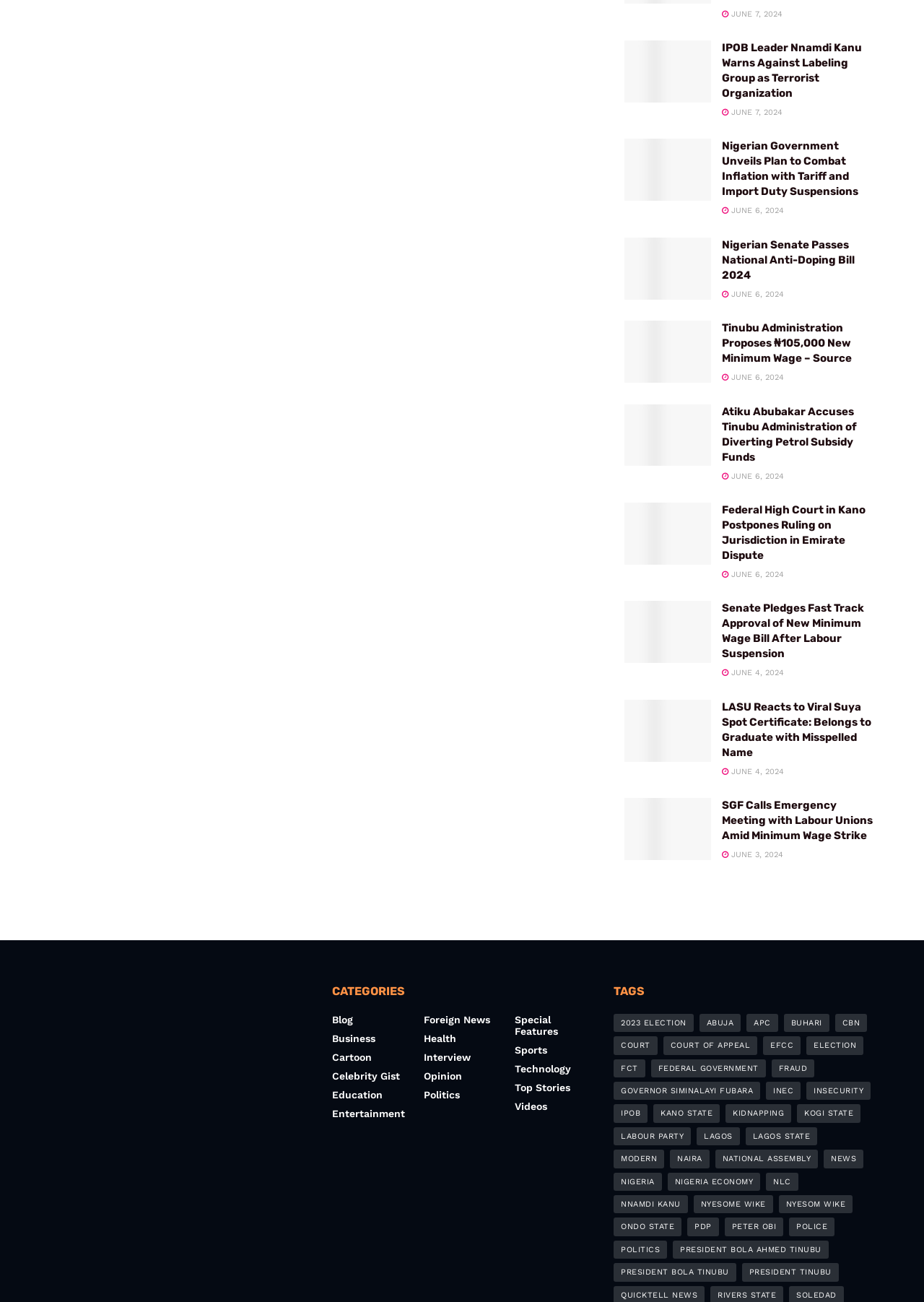Identify the bounding box coordinates of the clickable region required to complete the instruction: "View article about Senate Begins Screening Of Buhari’s Ministerial Nominees". The coordinates should be given as four float numbers within the range of 0 and 1, i.e., [left, top, right, bottom].

[0.676, 0.182, 0.77, 0.23]